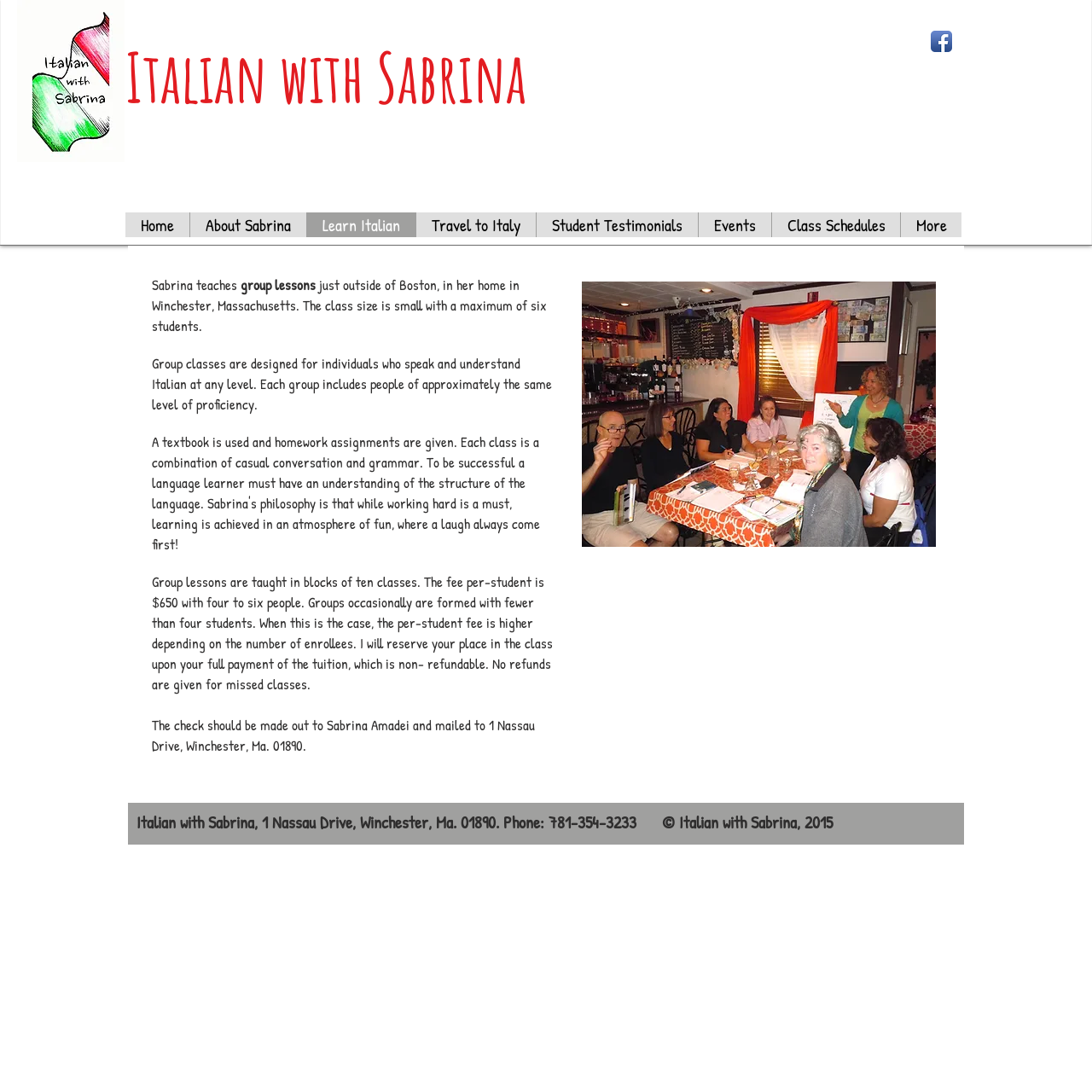Identify the bounding box coordinates of the clickable region required to complete the instruction: "Learn Italian". The coordinates should be given as four float numbers within the range of 0 and 1, i.e., [left, top, right, bottom].

[0.28, 0.195, 0.38, 0.217]